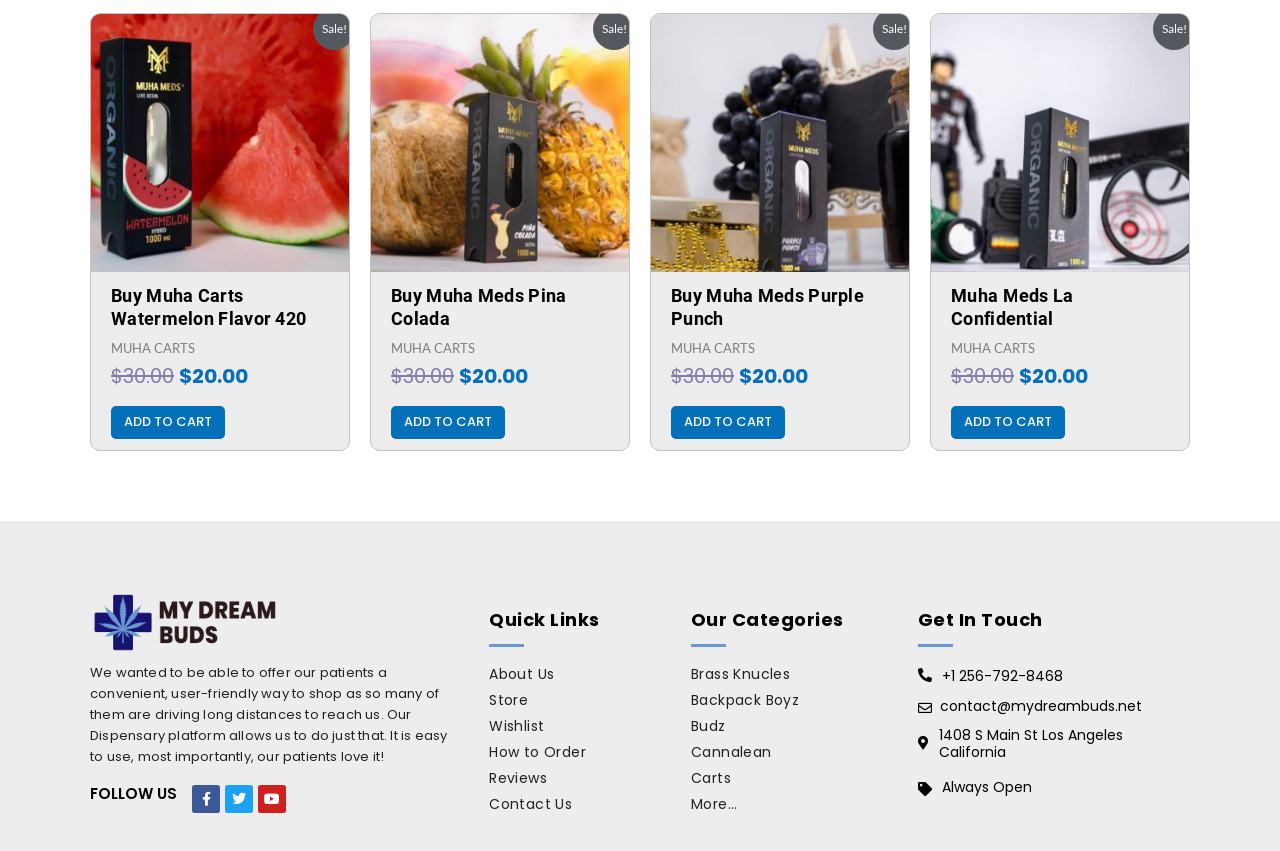What is the address of the dispensary?
Look at the screenshot and respond with one word or a short phrase.

1408 S Main St Los Angeles California